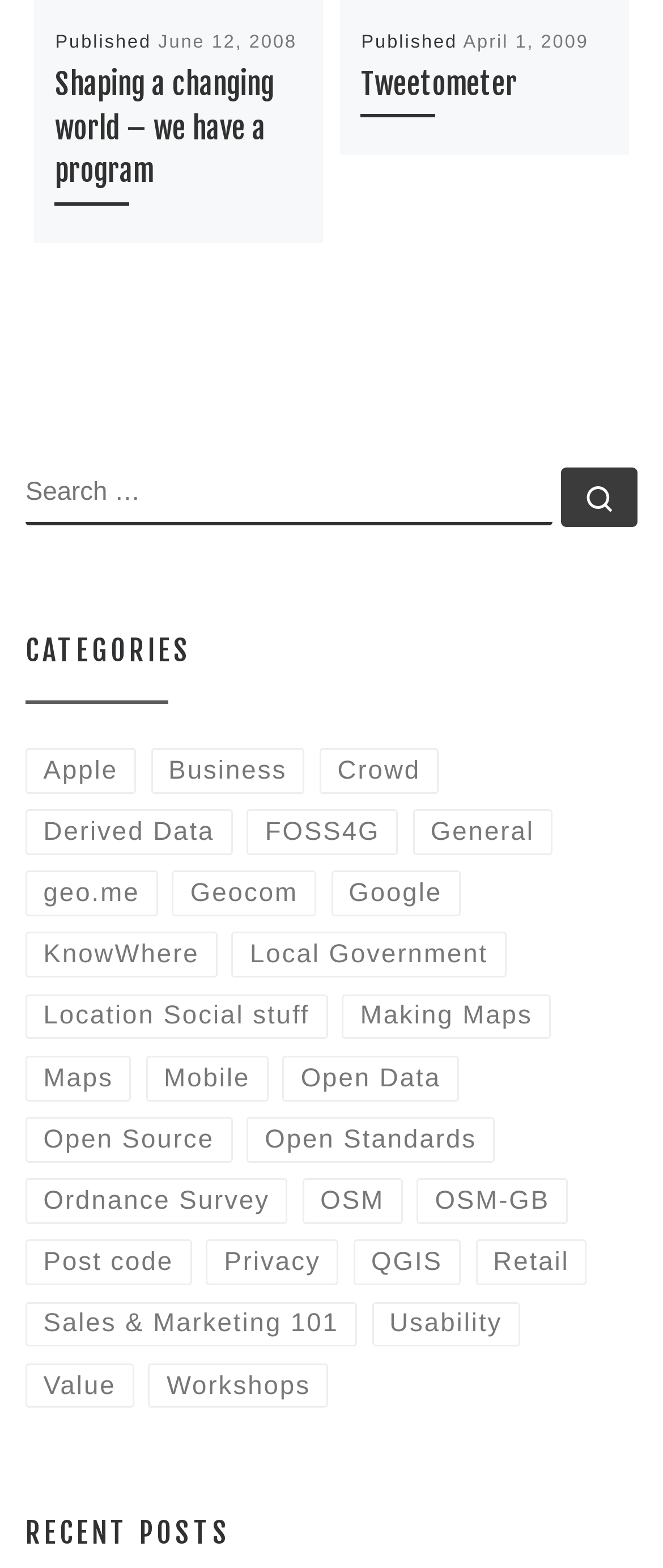Please specify the bounding box coordinates of the element that should be clicked to execute the given instruction: 'Read the article 'Shaping a changing world – we have a program''. Ensure the coordinates are four float numbers between 0 and 1, expressed as [left, top, right, bottom].

[0.083, 0.042, 0.414, 0.121]